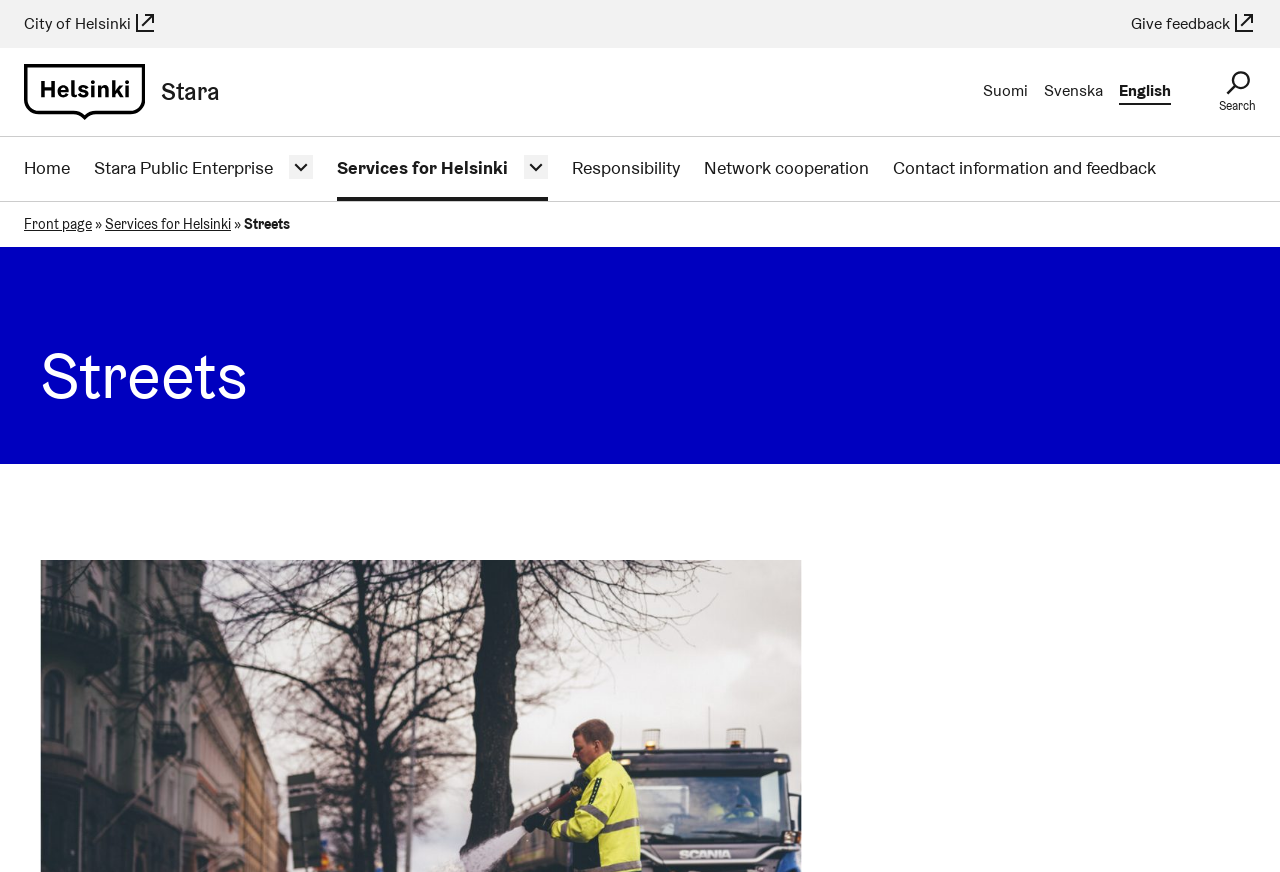Please predict the bounding box coordinates of the element's region where a click is necessary to complete the following instruction: "Contact the organizer via phone". The coordinates should be represented by four float numbers between 0 and 1, i.e., [left, top, right, bottom].

None